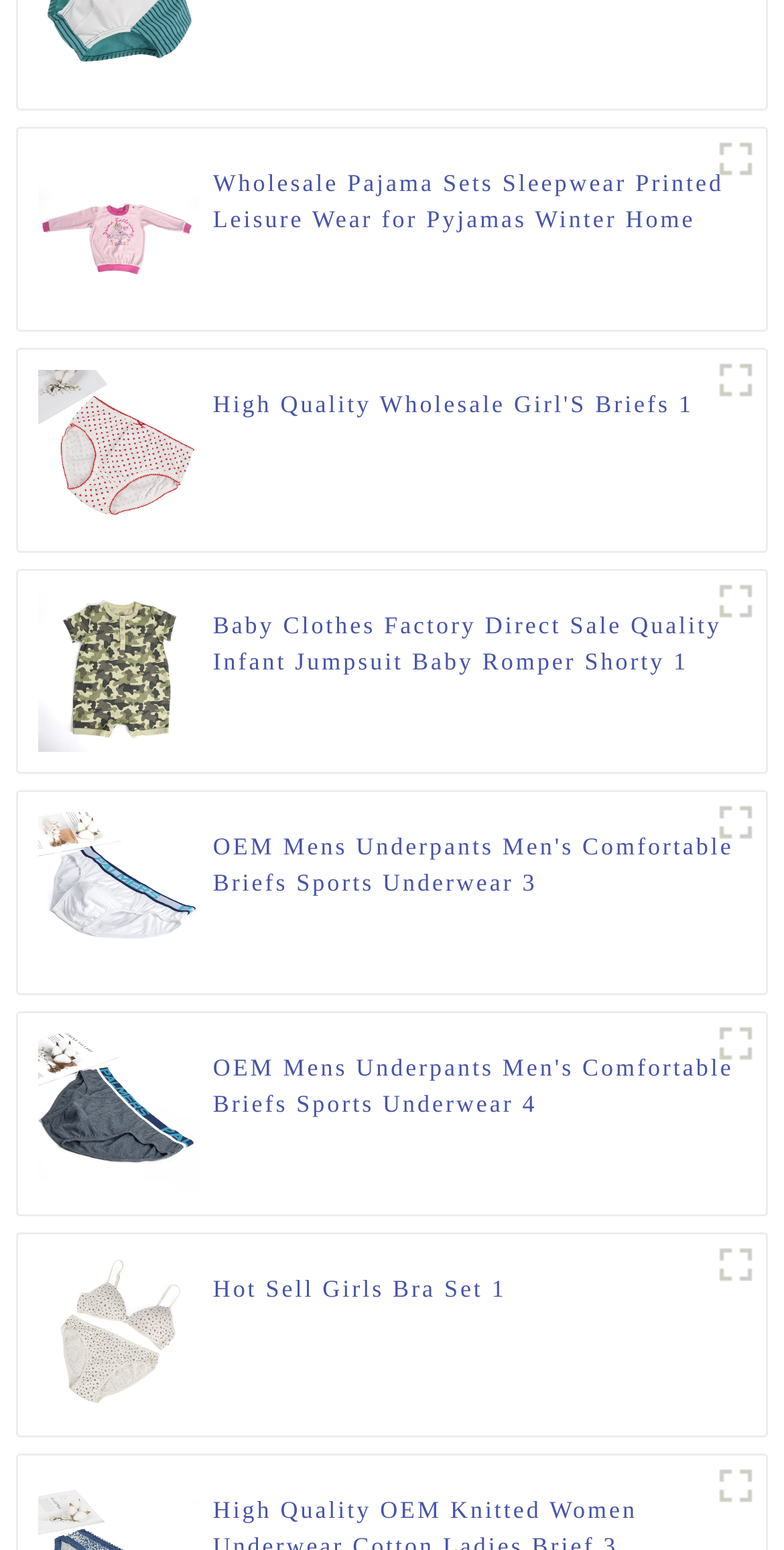How many product images are on this page?
Refer to the image and offer an in-depth and detailed answer to the question.

I counted the number of image elements on the page, which are all contained within figure elements. There are 10 image elements in total.